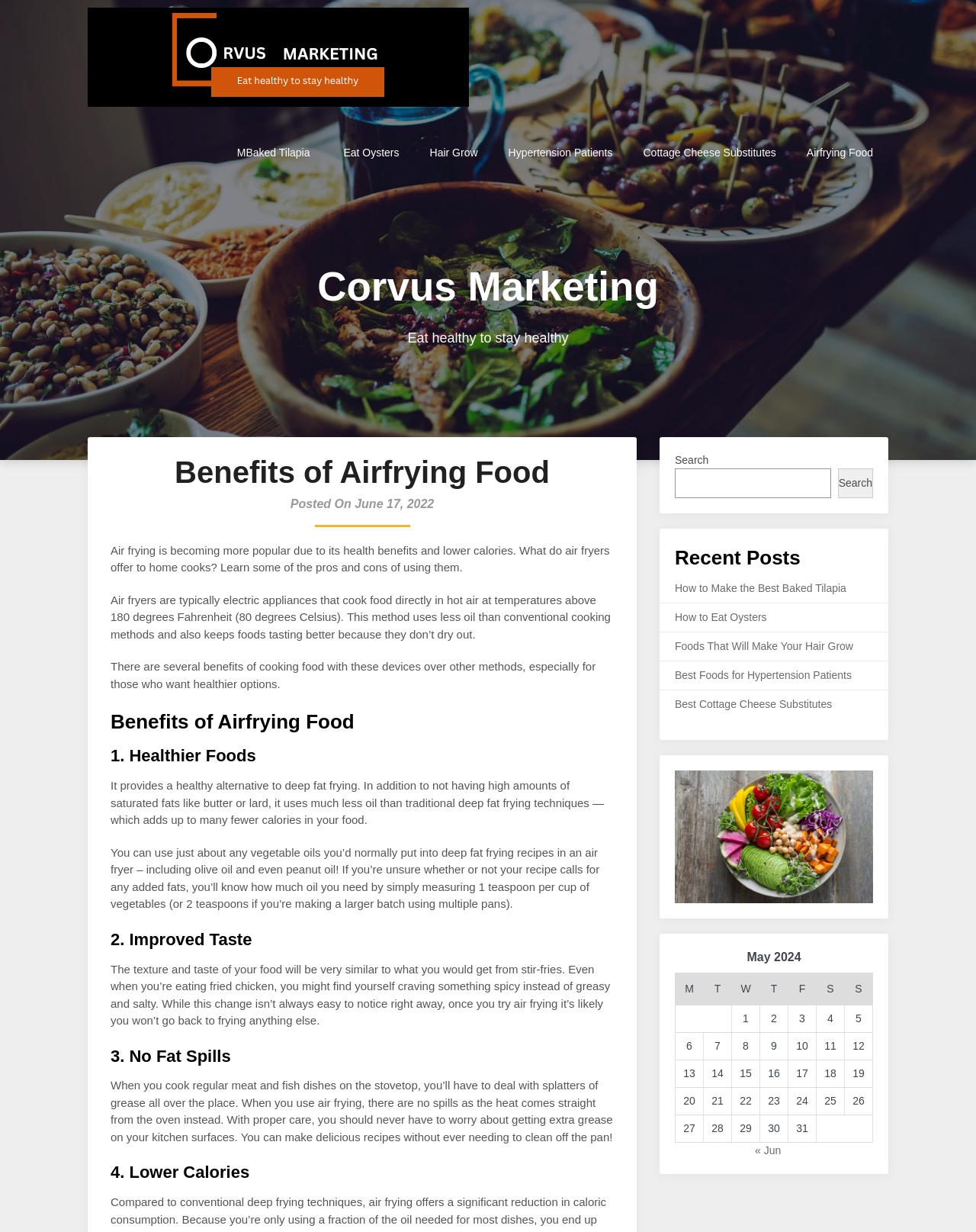What is the purpose of the search box on this webpage?
Respond to the question with a single word or phrase according to the image.

To search for content